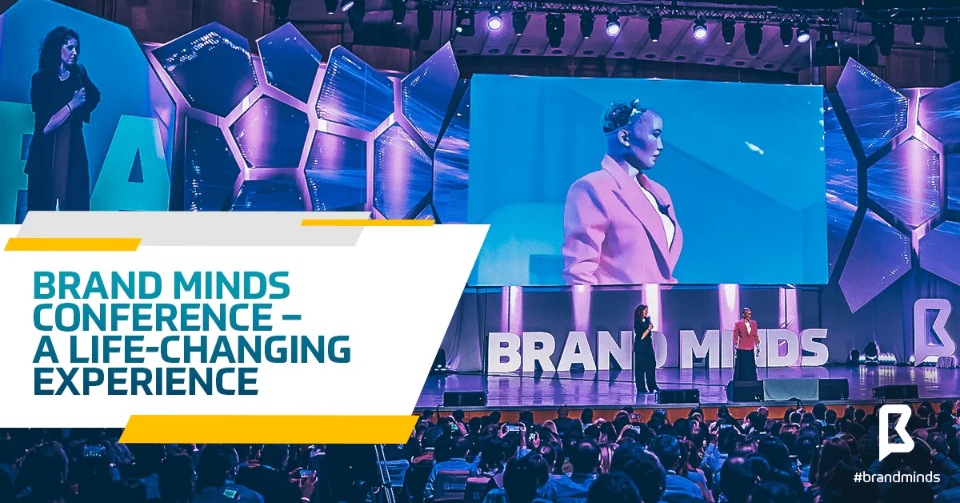Provide a thorough description of the contents of the image.

The image captures a vibrant scene from the BRAND MINDS Conference, highlighting the dynamic atmosphere of the event. On stage, two speakers engage the audience, framed by striking geometric decorations and illuminated by colorful stage lights. One speaker, dressed in a pink blazer, is prominently displayed on a large screen behind them. The foreground features an enthusiastic audience, exemplifying the conference's reputation for providing transformative experiences. The title "BRAND MINDS CONFERENCE – A LIFE-CHANGING EXPERIENCE" boldly overlays the image, emphasizing the event's purpose and impact, while the hashtag #brandminds suggests a call for social media engagement. The overall composition conveys energy, inspiration, and connectivity integral to the conference's theme.